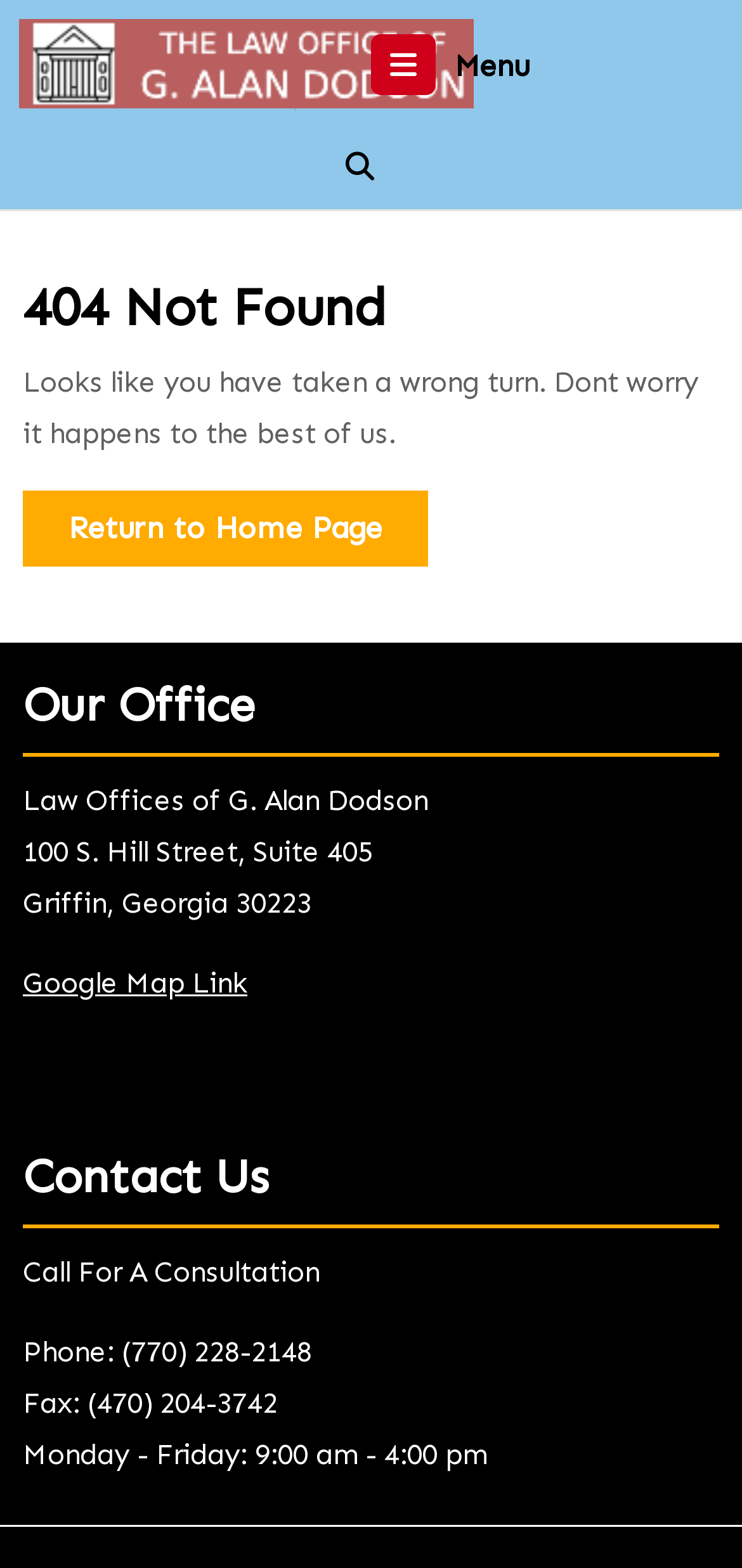Using the information in the image, could you please answer the following question in detail:
What are the office hours of the law office?

The office hours are mentioned in a static text element on the page, which is located in the 'Contact Us' section, next to the 'Monday - Friday:' label.